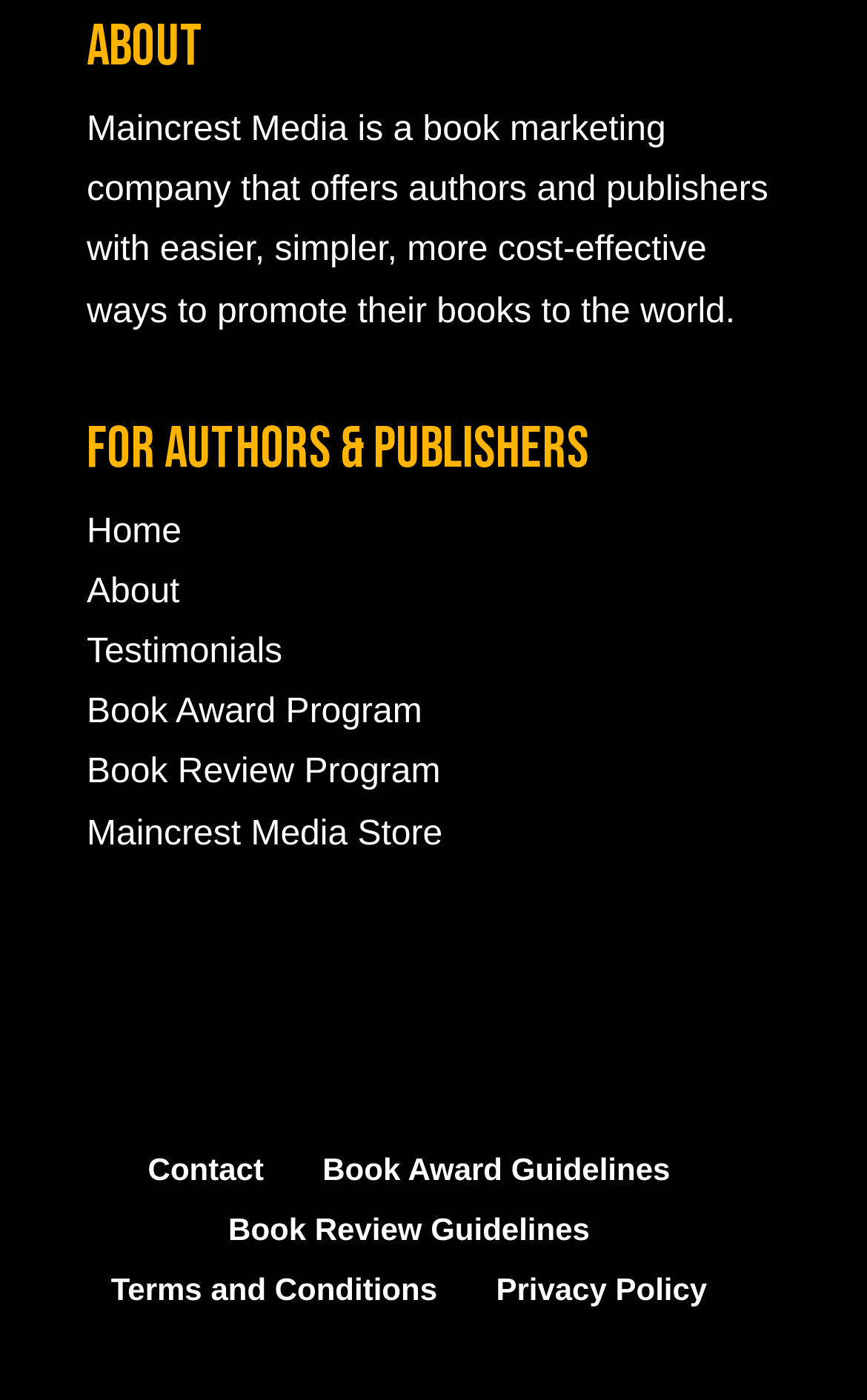Can you provide the bounding box coordinates for the element that should be clicked to implement the instruction: "visit the maincrest media store"?

[0.1, 0.582, 0.51, 0.609]